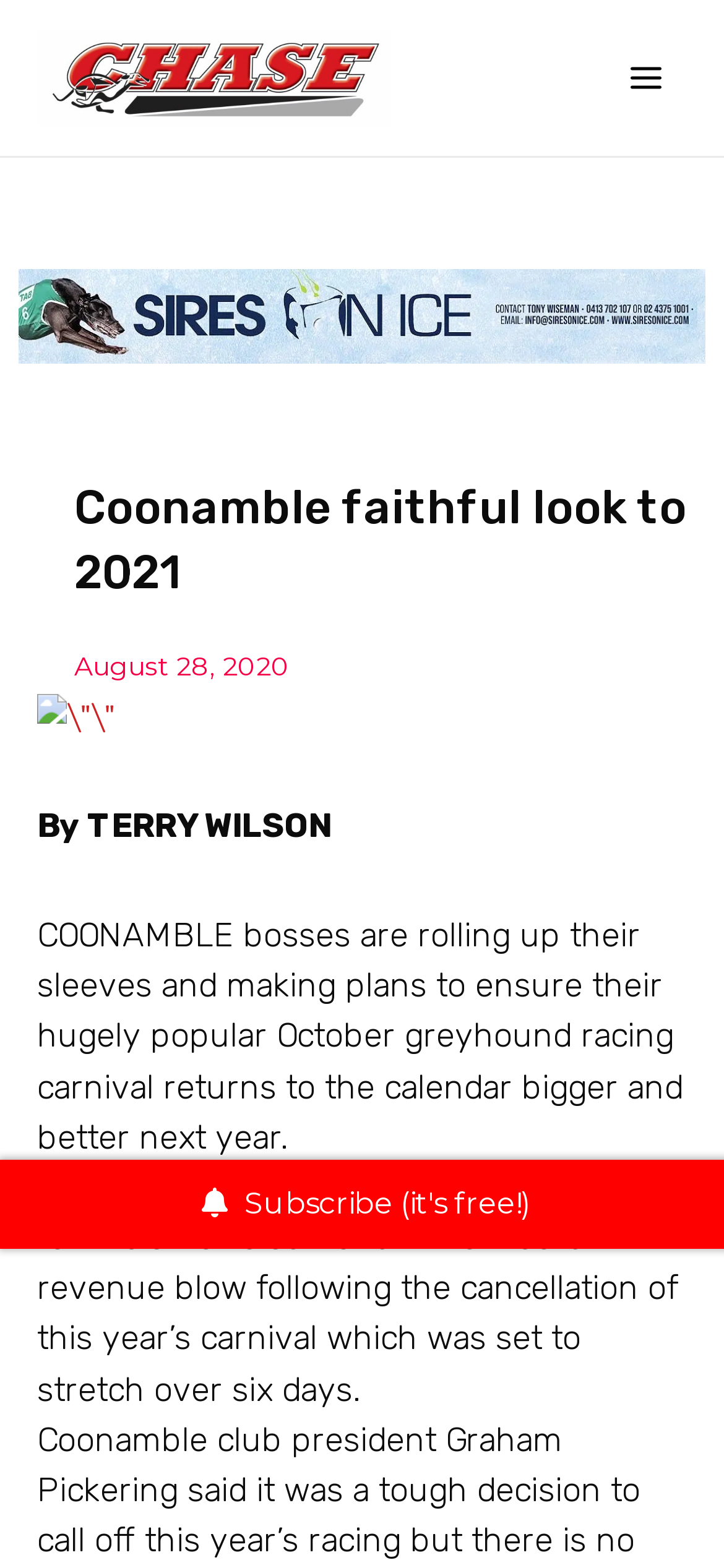Use a single word or phrase to respond to the question:
Who is the author of the article?

TERRY WILSON